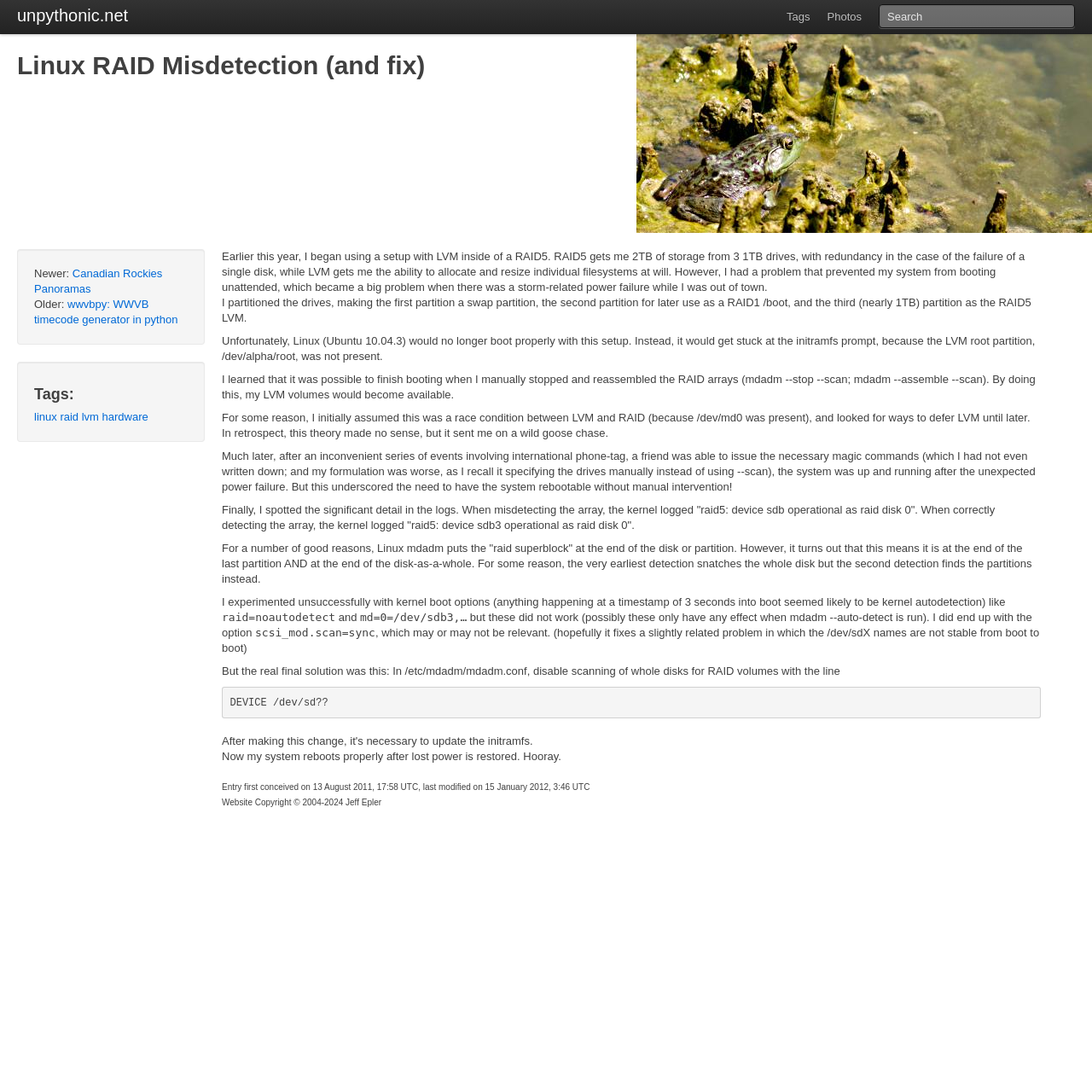Determine the bounding box coordinates of the region to click in order to accomplish the following instruction: "visit the website's homepage". Provide the coordinates as four float numbers between 0 and 1, specifically [left, top, right, bottom].

[0.0, 0.0, 0.133, 0.031]